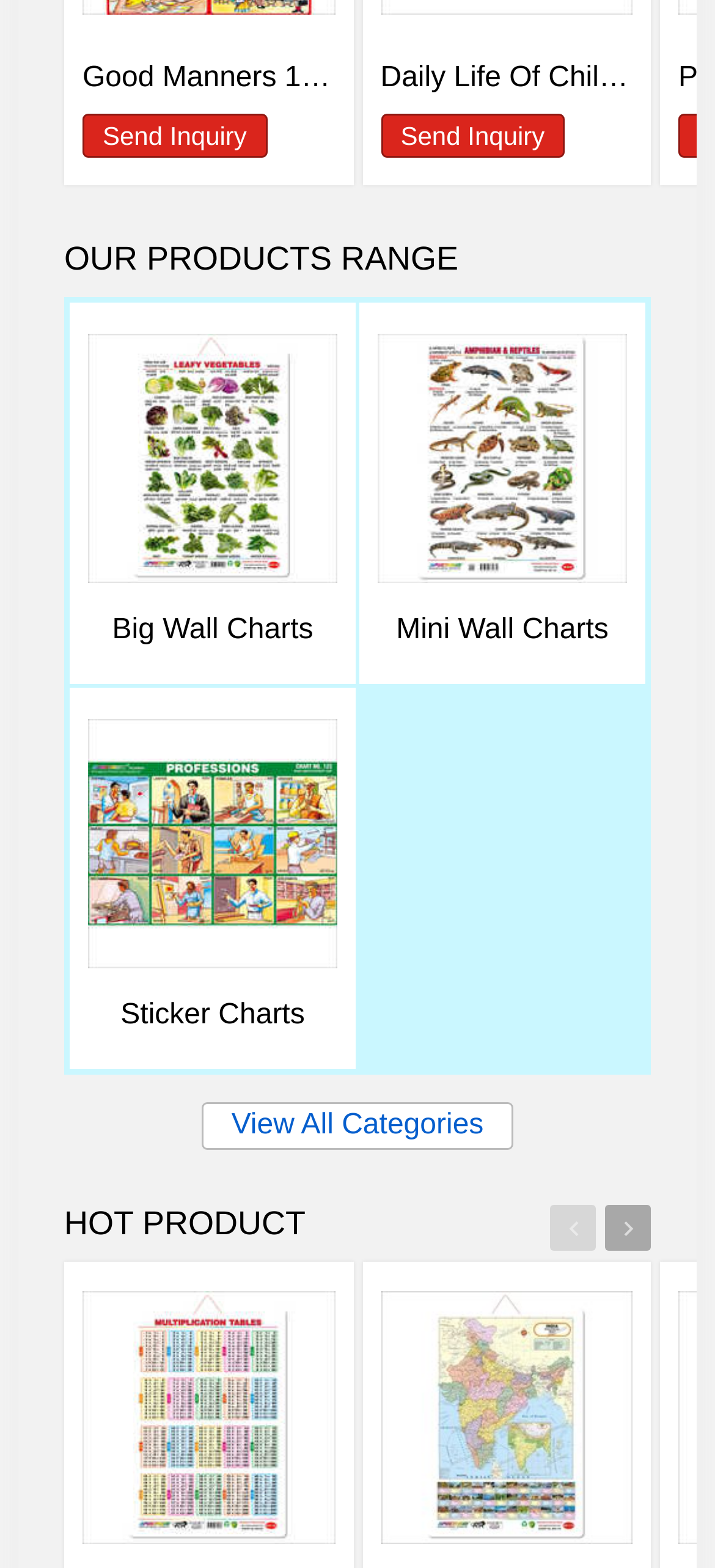Answer with a single word or phrase: 
How many types of charts are listed on this page?

4